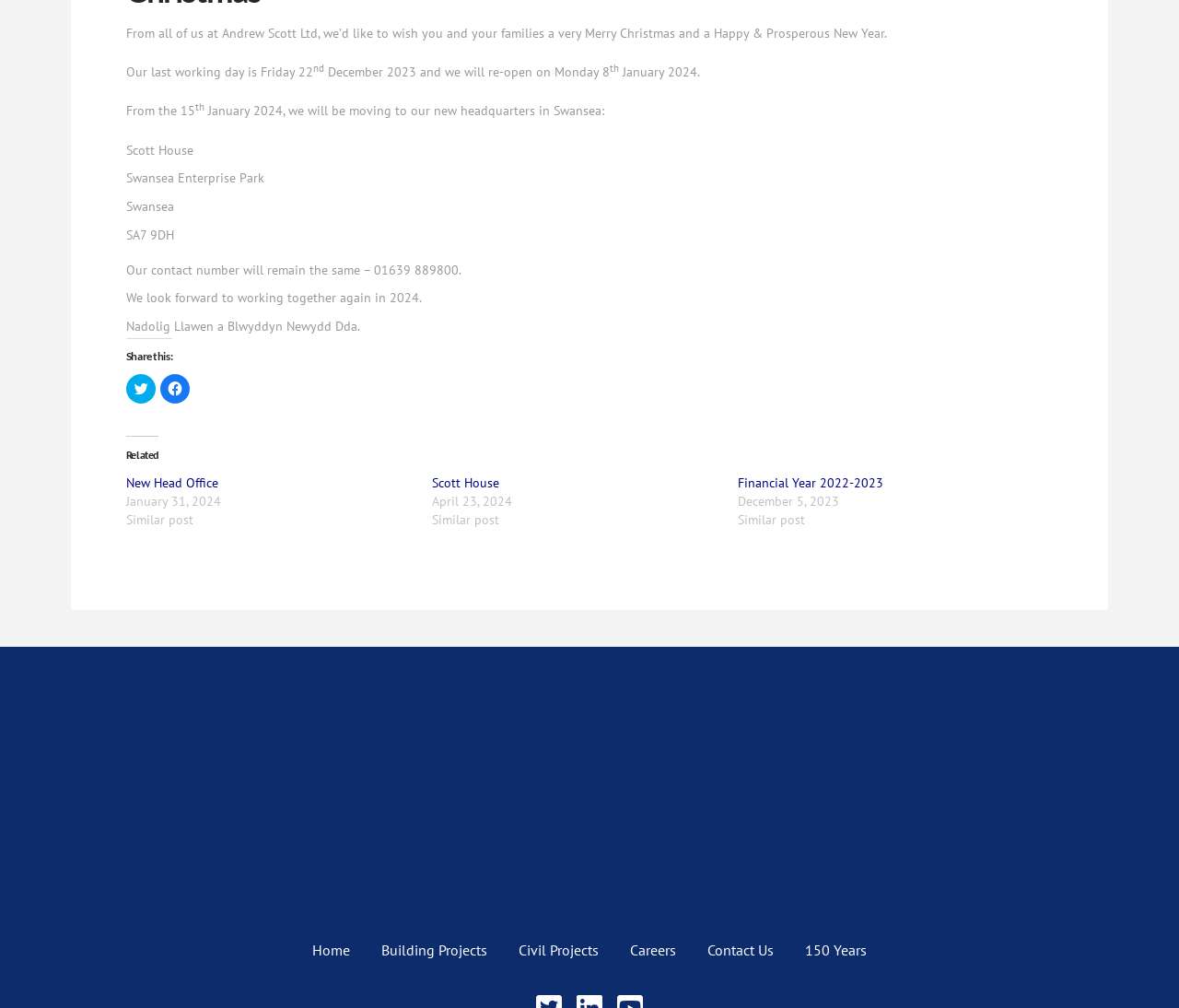Please answer the following question using a single word or phrase: 
What is the new headquarters address of Andrew Scott Ltd?

Scott House, Swansea Enterprise Park, SA7 9DH